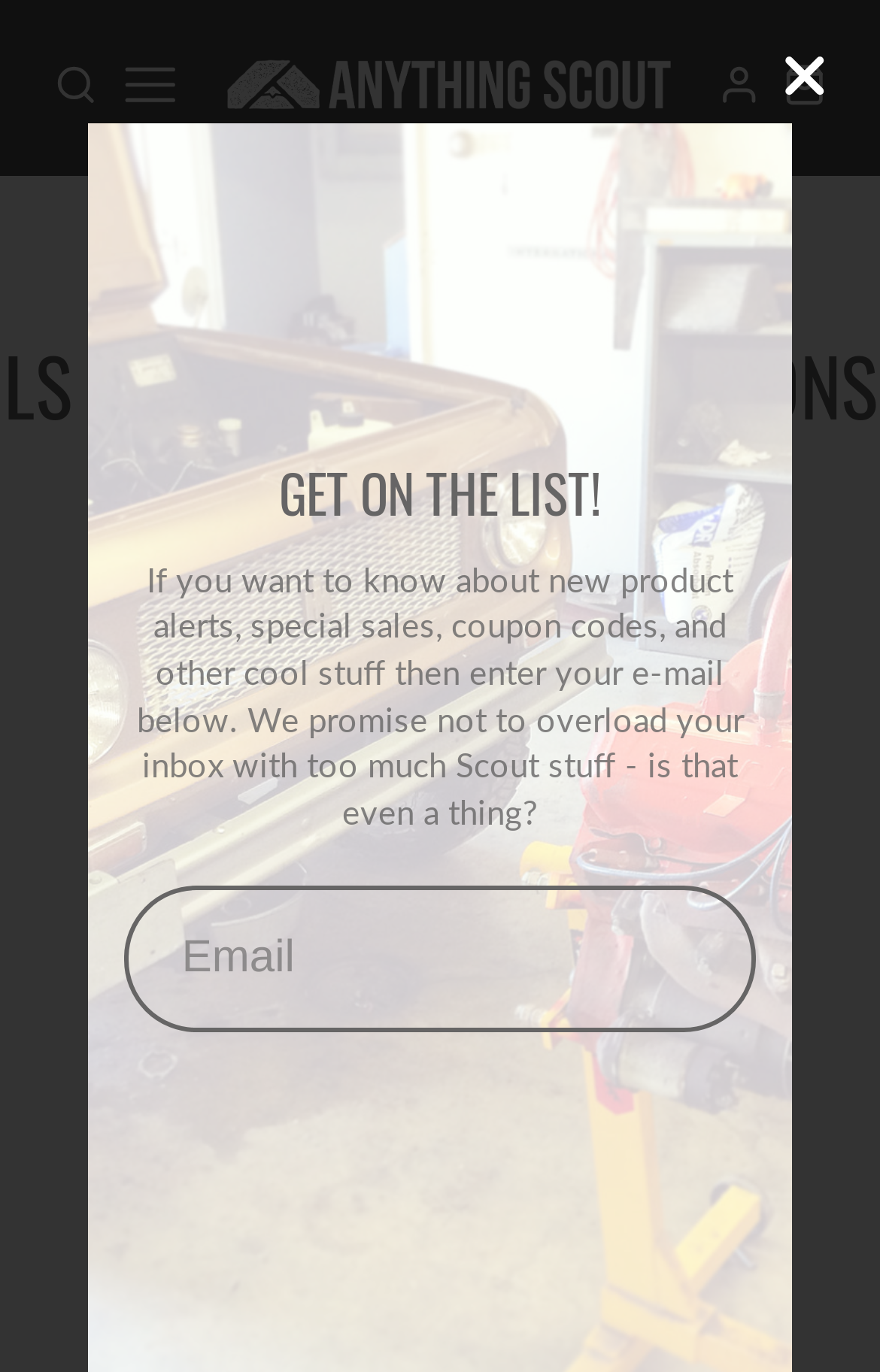How many images are on the webpage? Using the information from the screenshot, answer with a single word or phrase.

5